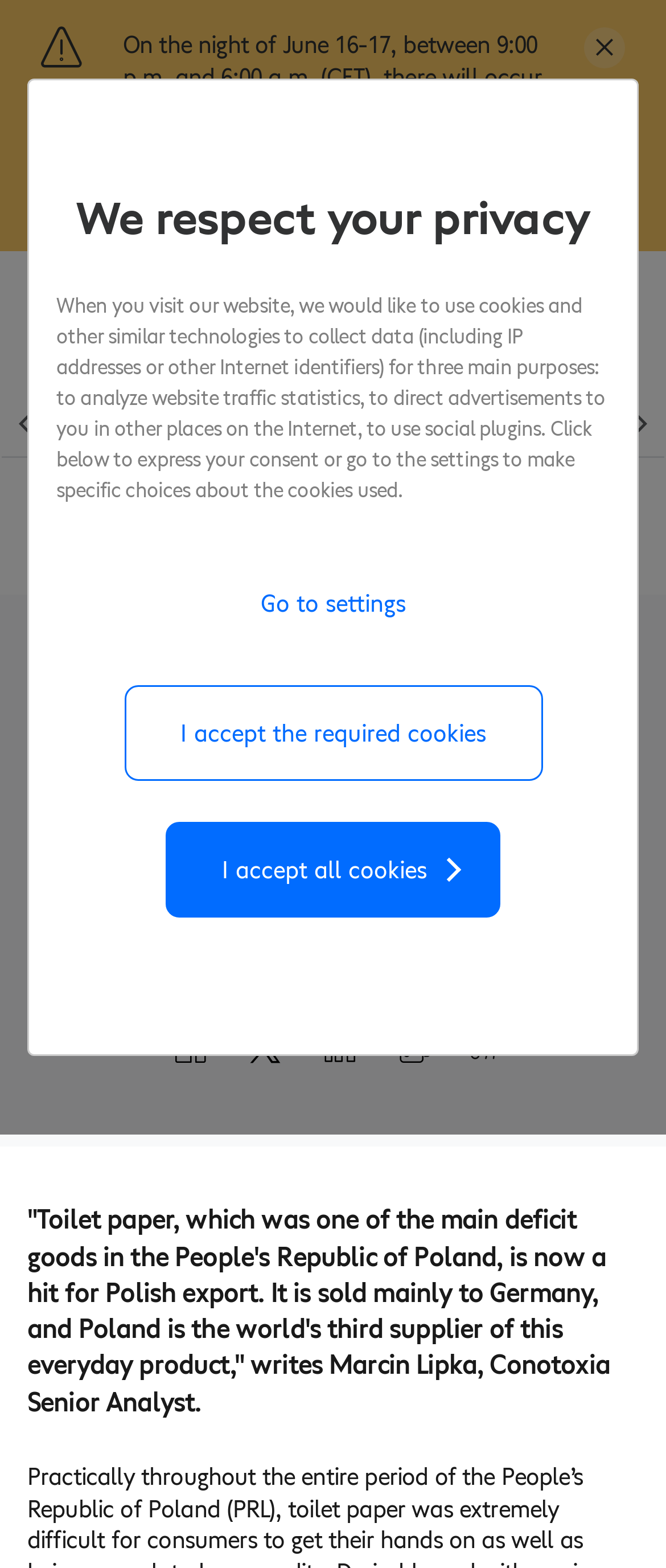Find the bounding box coordinates of the clickable region needed to perform the following instruction: "Read the 'Press release'". The coordinates should be provided as four float numbers between 0 and 1, i.e., [left, top, right, bottom].

[0.044, 0.327, 0.385, 0.343]